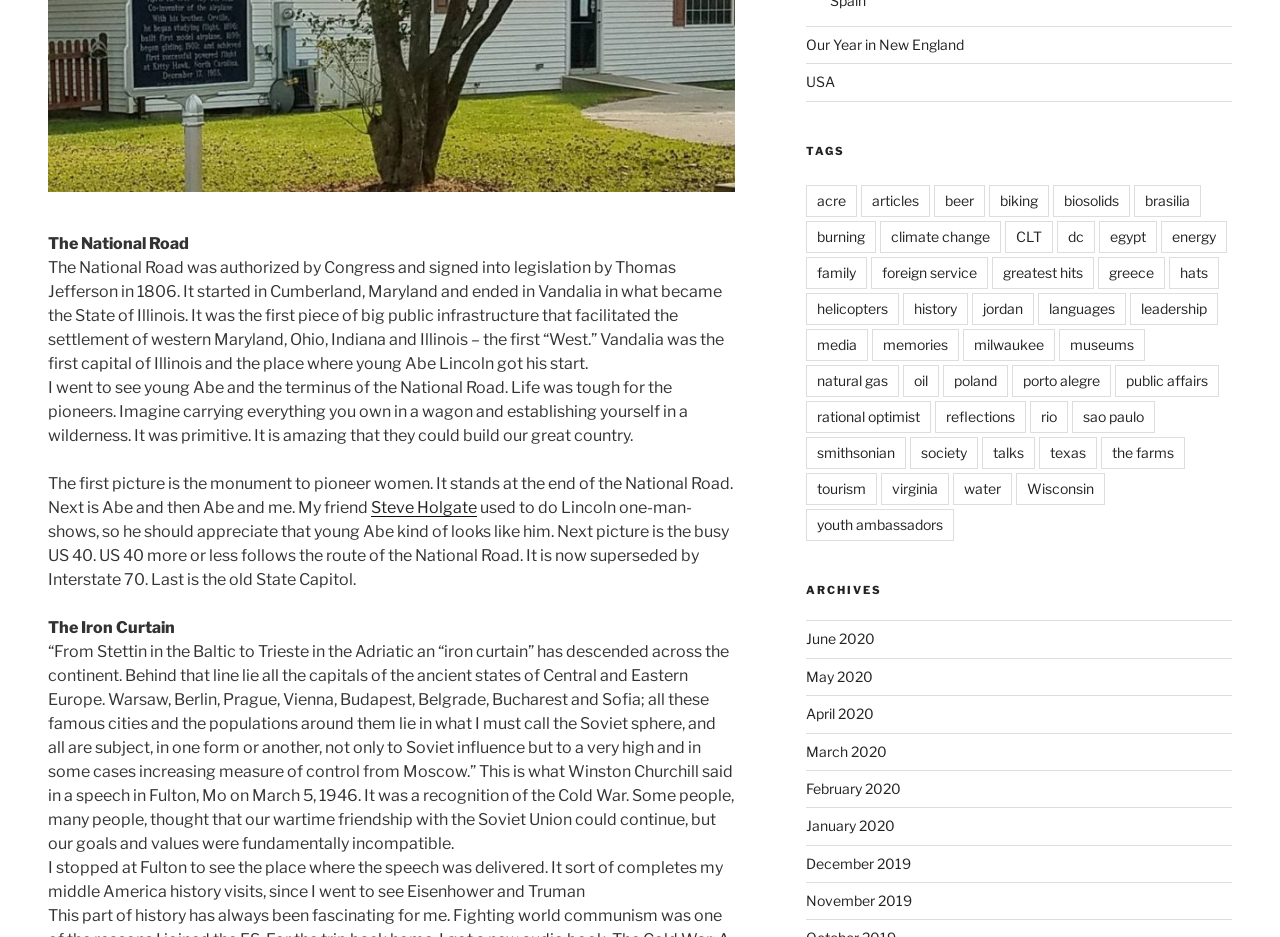Find the bounding box of the element with the following description: "family". The coordinates must be four float numbers between 0 and 1, formatted as [left, top, right, bottom].

[0.63, 0.274, 0.677, 0.308]